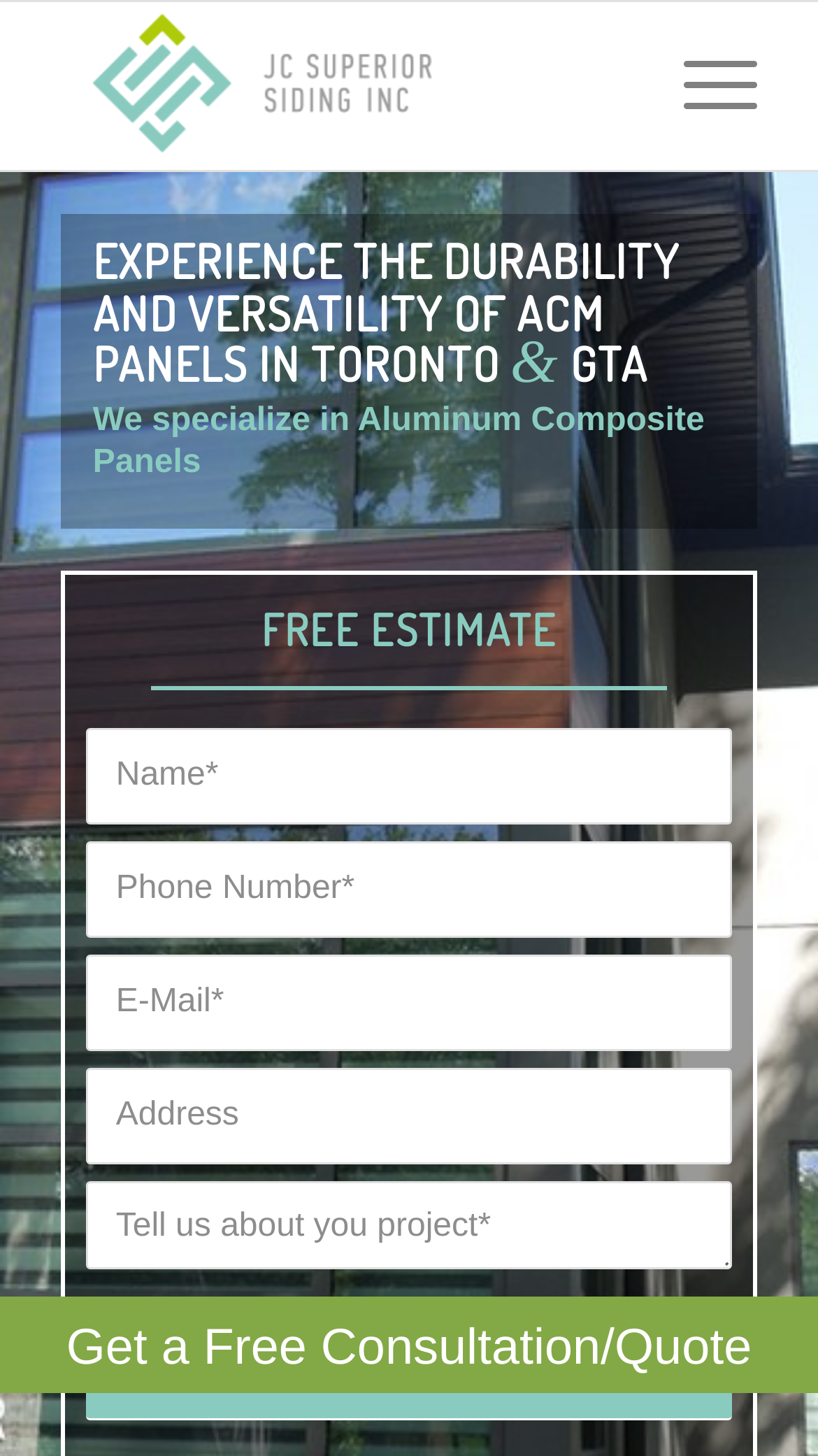Please answer the following question using a single word or phrase: 
How many textboxes are there in the form?

5